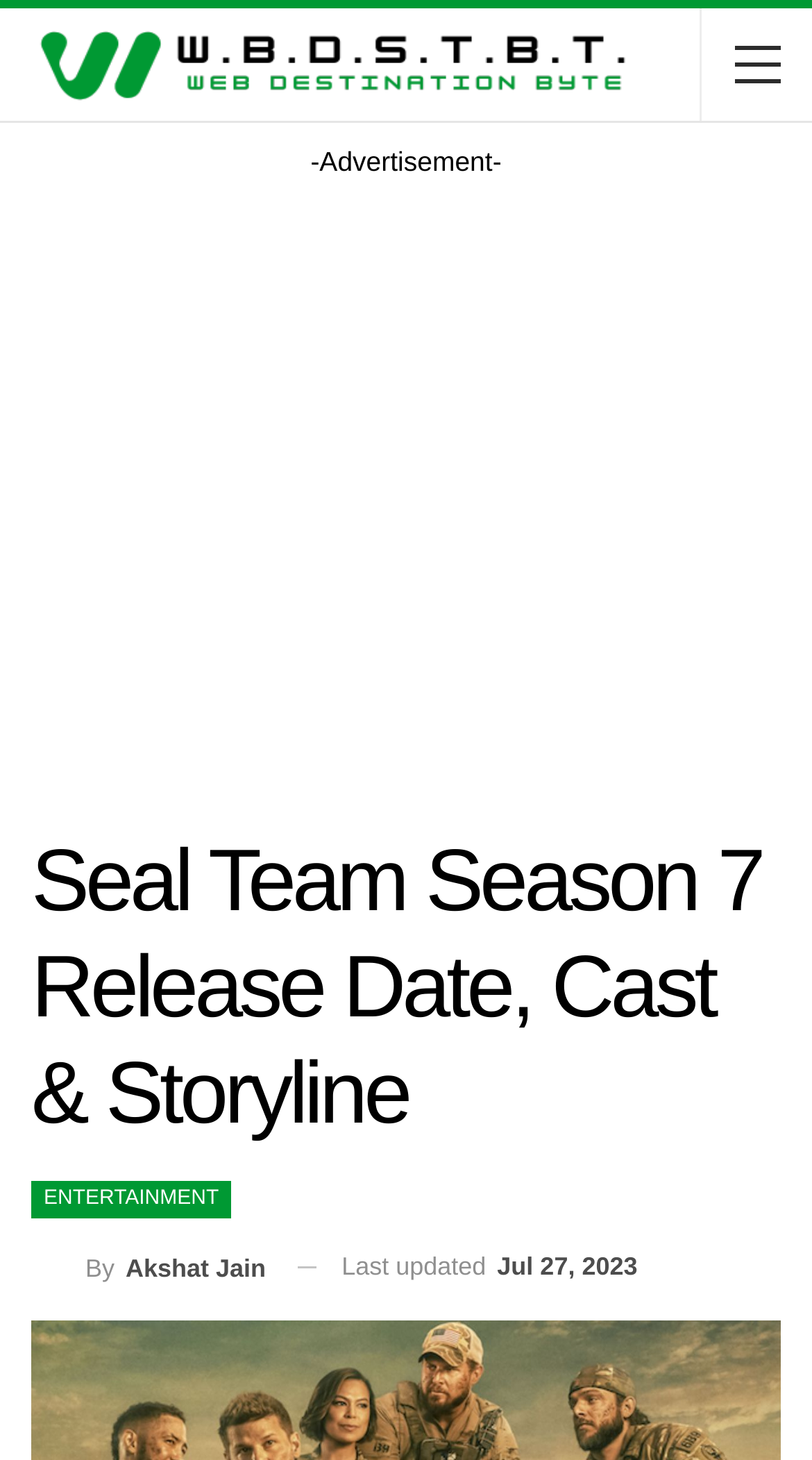Utilize the details in the image to thoroughly answer the following question: What is the category of this article?

I determined the category of this article by looking at the link 'ENTERTAINMENT' located at the top of the webpage, which suggests that the article belongs to the entertainment category.